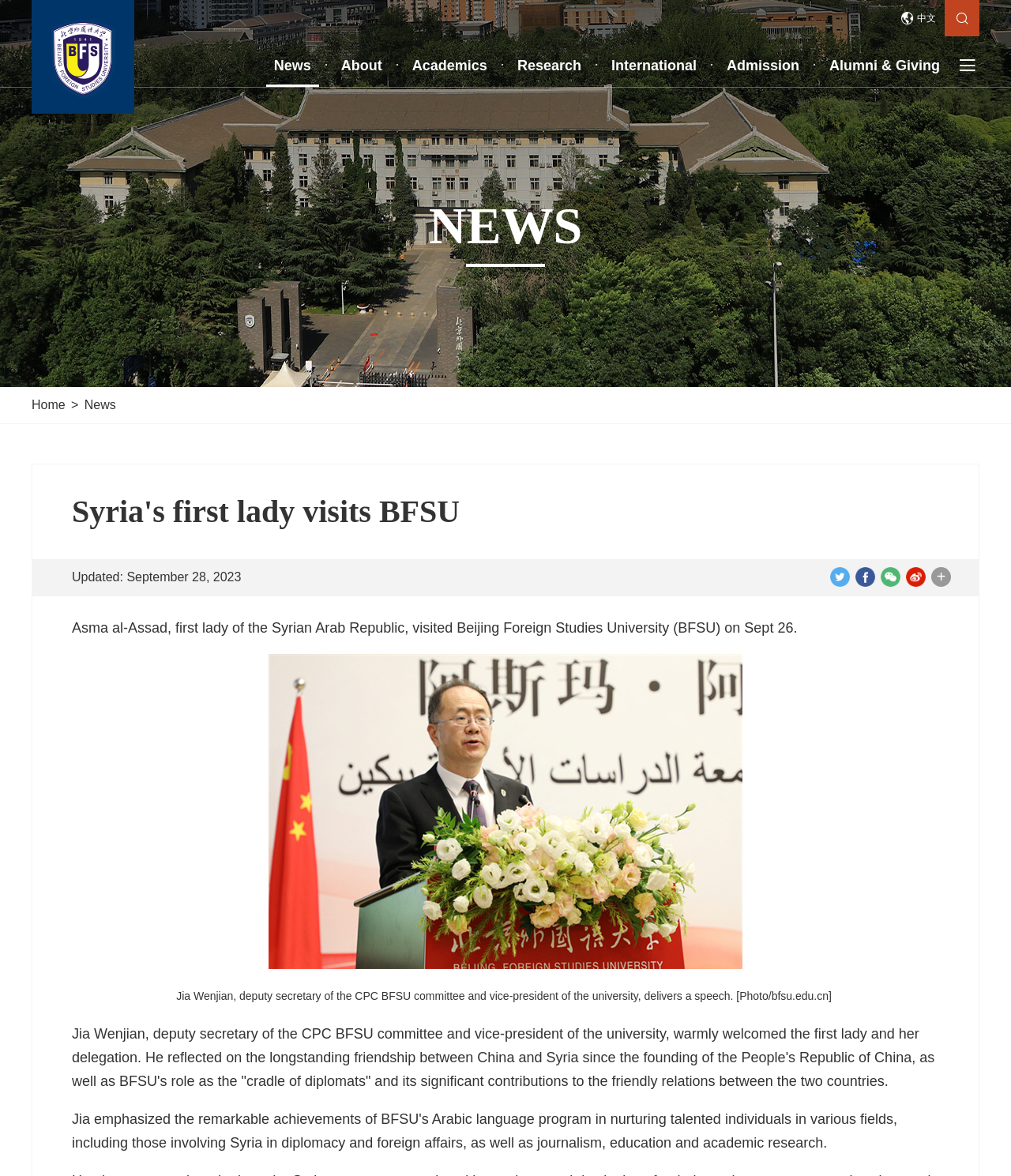Who visited Beijing Foreign Studies University?
Using the image, answer in one word or phrase.

Asma al-Assad